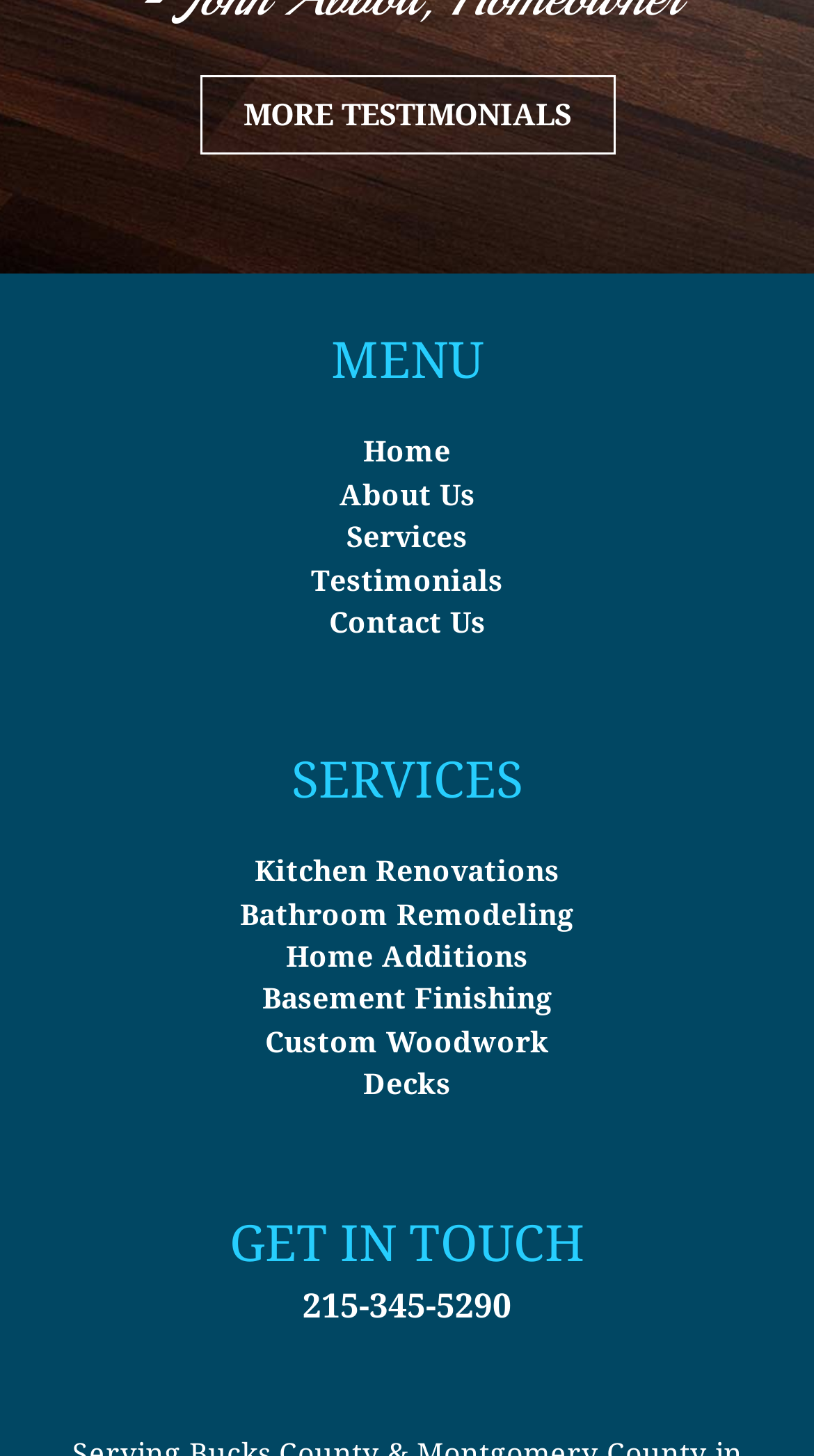What is the last service listed?
Using the picture, provide a one-word or short phrase answer.

Decks